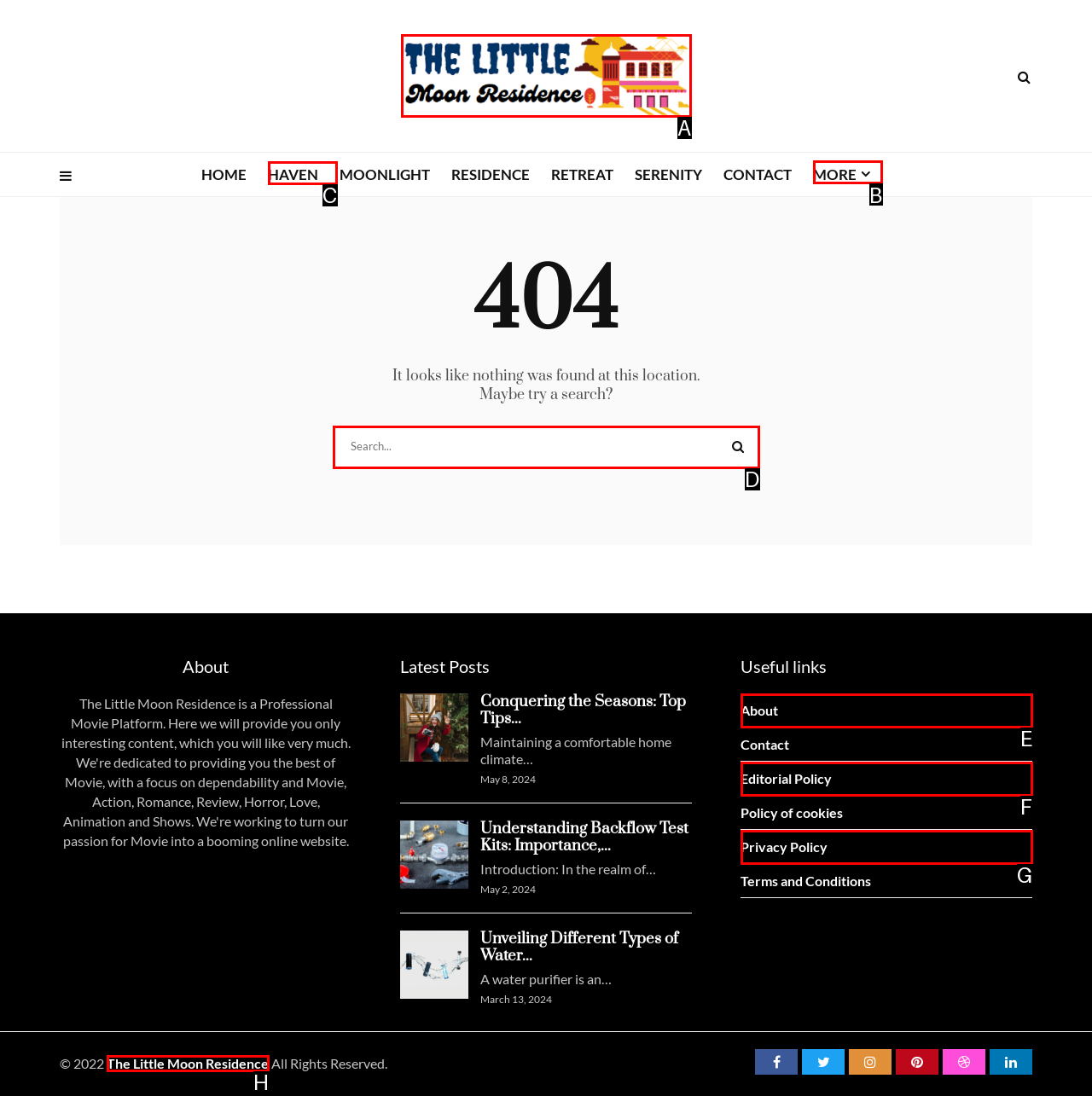Identify the correct UI element to click for this instruction: Click on the MORE link
Respond with the appropriate option's letter from the provided choices directly.

B